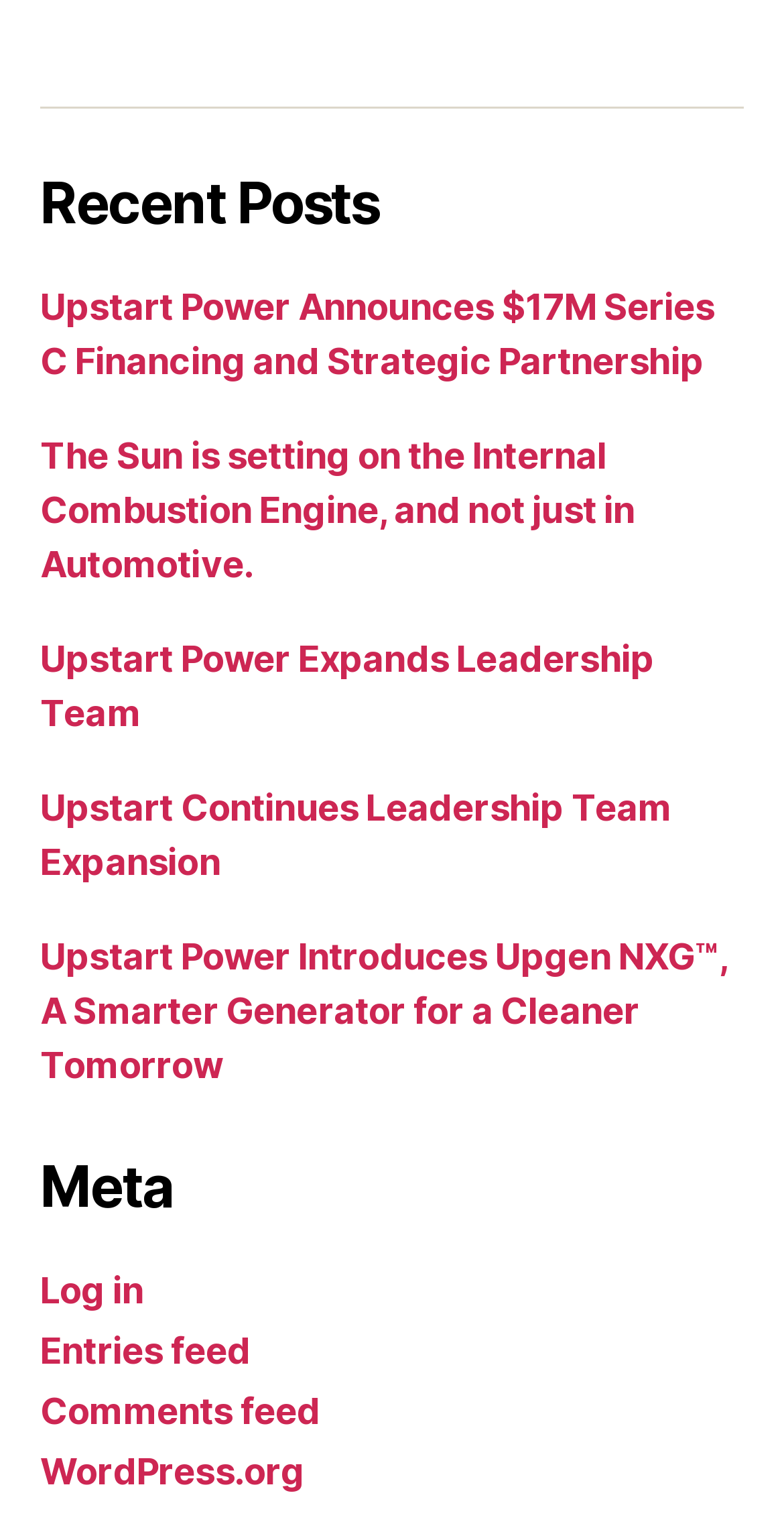By analyzing the image, answer the following question with a detailed response: What is the last link in the 'Meta' section?

I looked at the links in the 'Meta' section and found that the last link is labeled 'WordPress.org'.